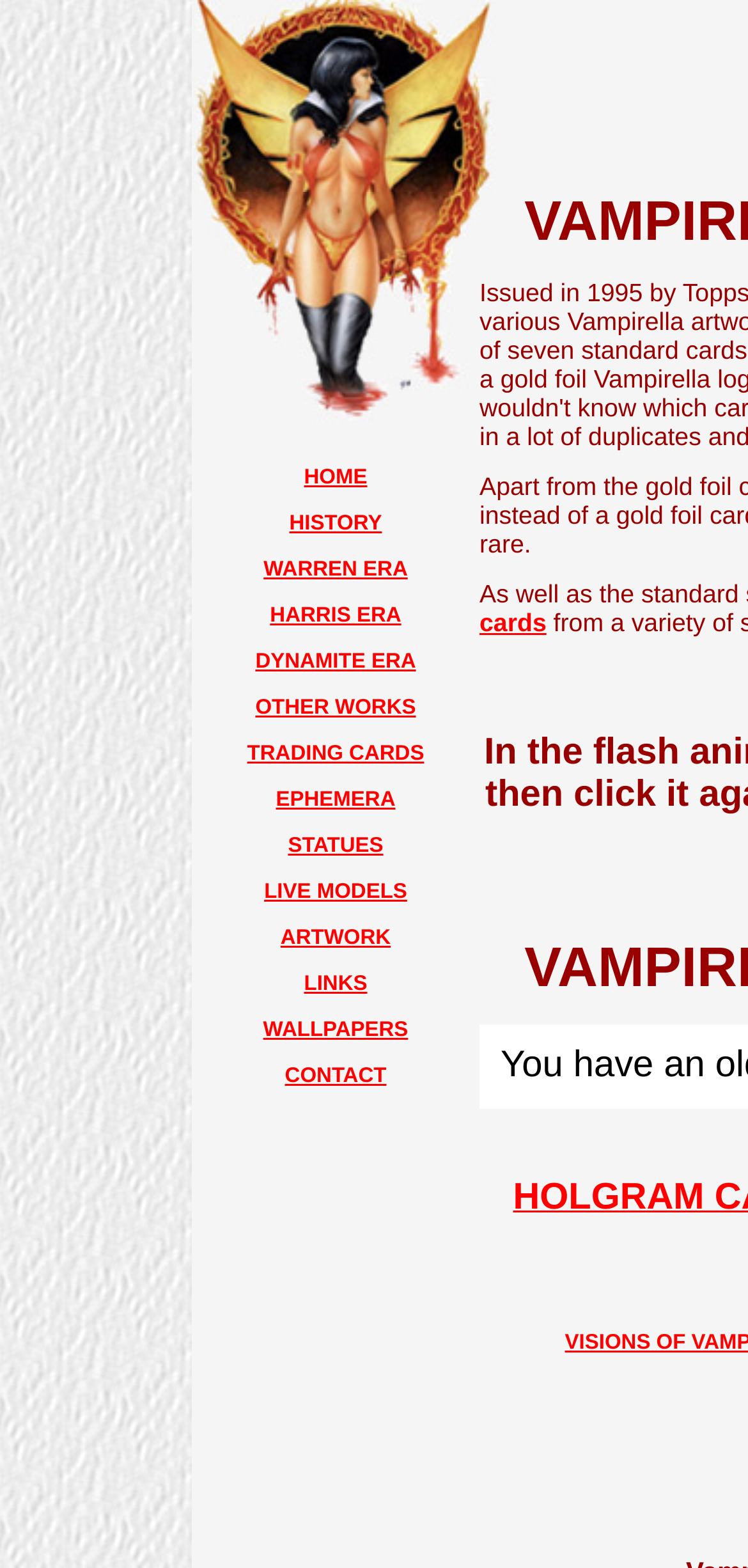Answer this question in one word or a short phrase: What is the current page of the website?

TRADING CARDS